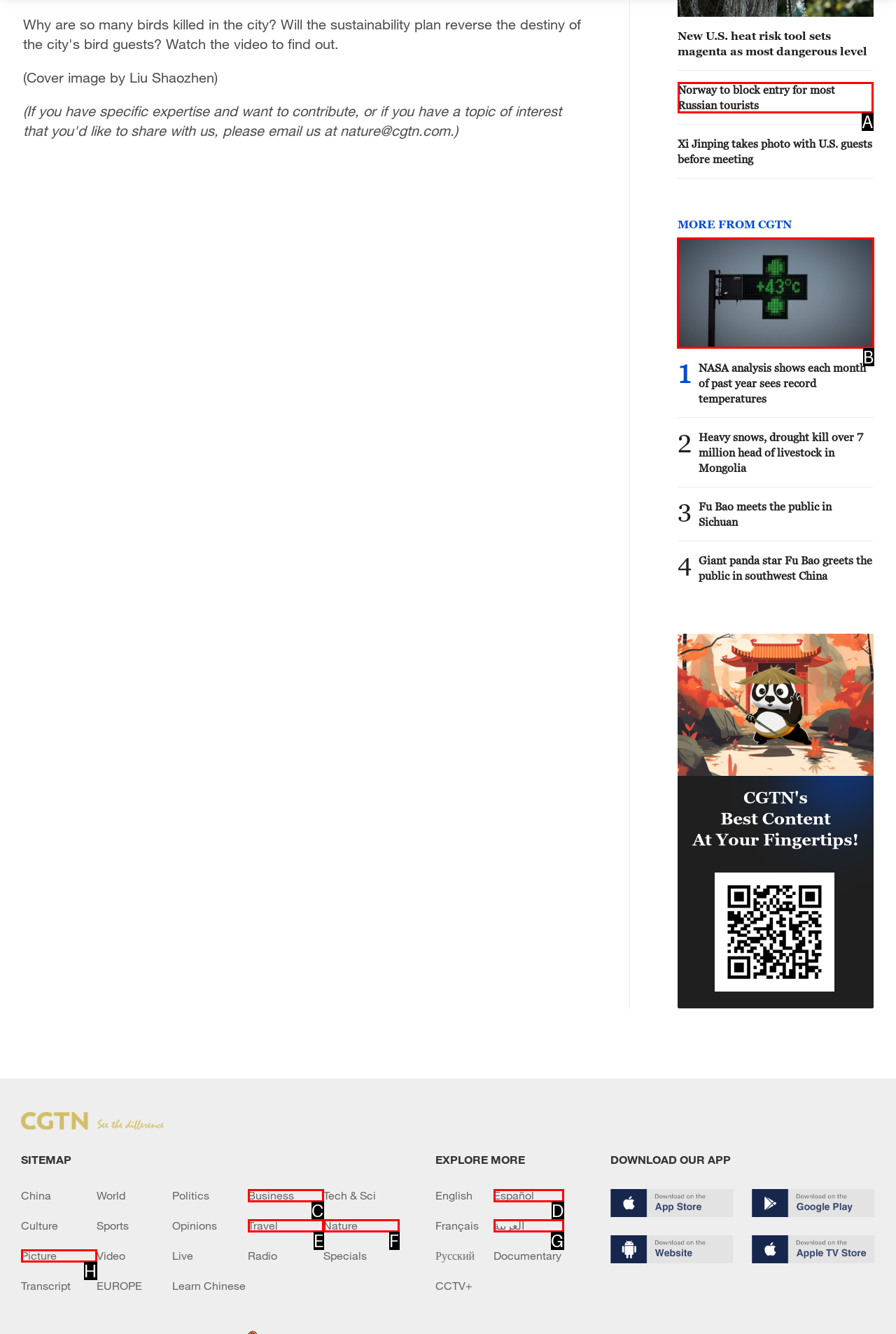Among the marked elements in the screenshot, which letter corresponds to the UI element needed for the task: View the image about NASA analysis shows each month of past year sees record temperatures?

B